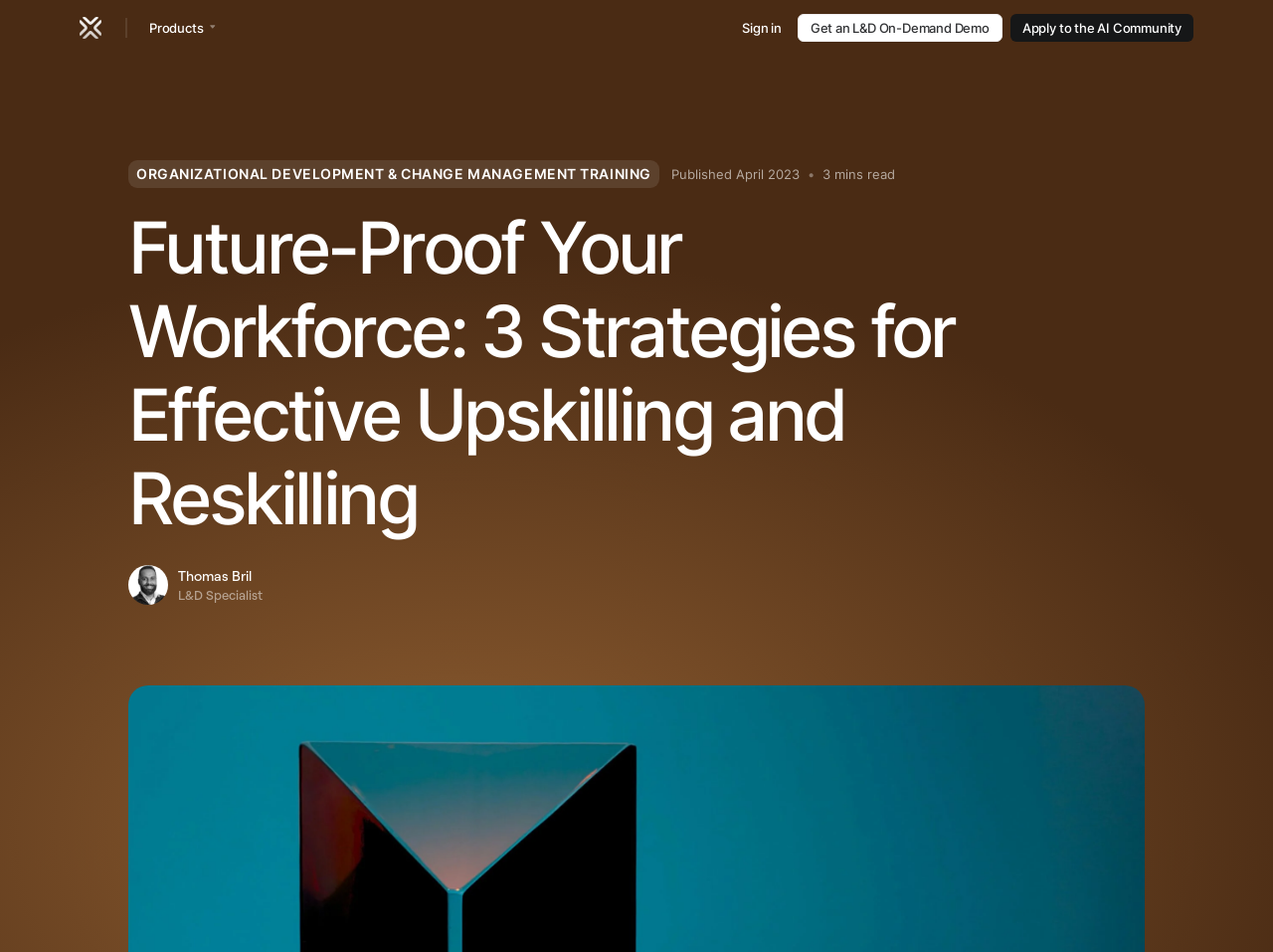Please identify the bounding box coordinates of the clickable area that will fulfill the following instruction: "Click the logo popup link". The coordinates should be in the format of four float numbers between 0 and 1, i.e., [left, top, right, bottom].

[0.062, 0.018, 0.08, 0.041]